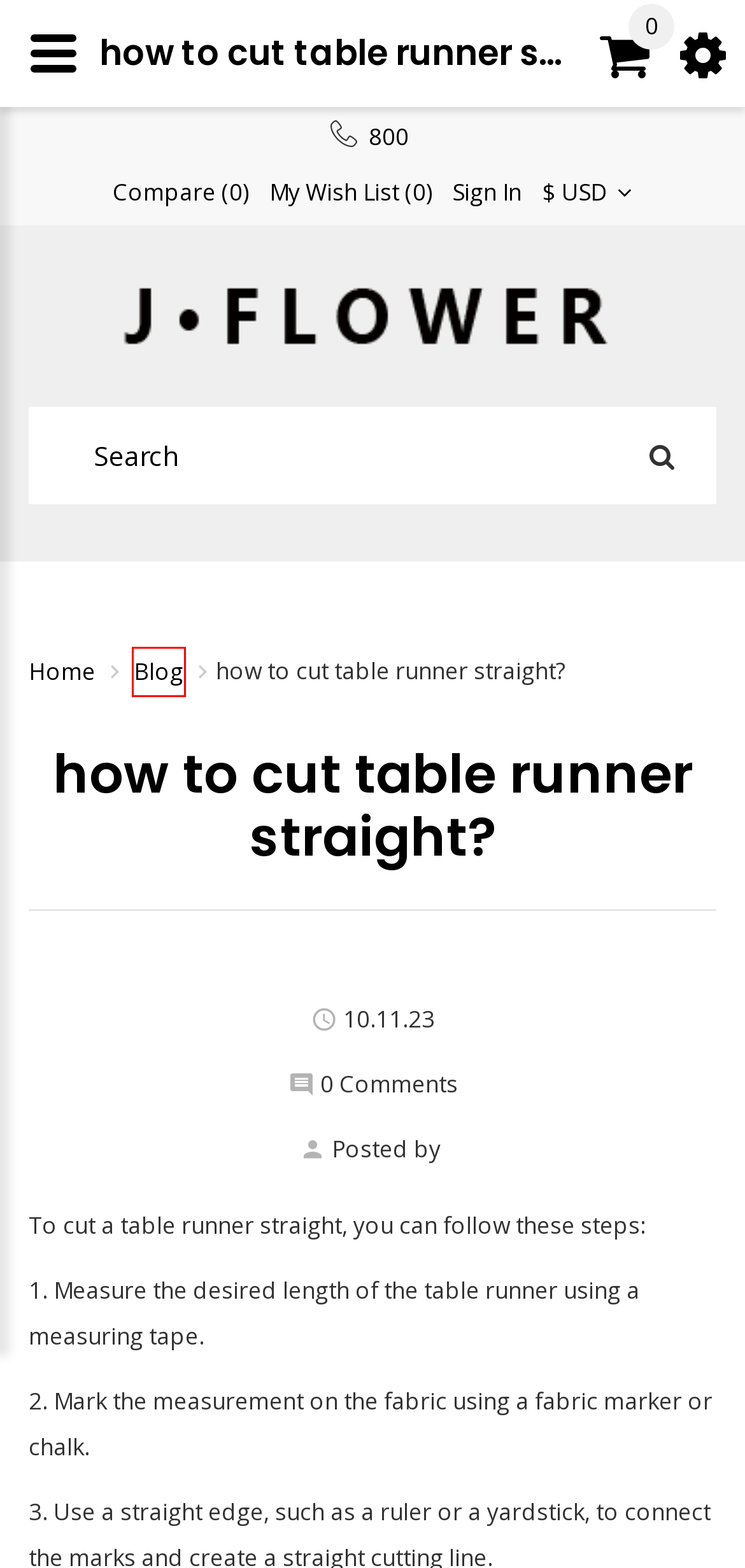Examine the screenshot of a webpage with a red bounding box around an element. Then, select the webpage description that best represents the new page after clicking the highlighted element. Here are the descriptions:
A. Wedding Christmas Supplies
B. Product Comparison
C. Best Cut Flower Arrangements For Pitchers
D. Artificial Flower Decoration Mall  - Jewishbyte
E. Blog
F. how to measure table runner for oval table?
G. Account Login
H. Wedding Photography Outdoor Backdrops

E